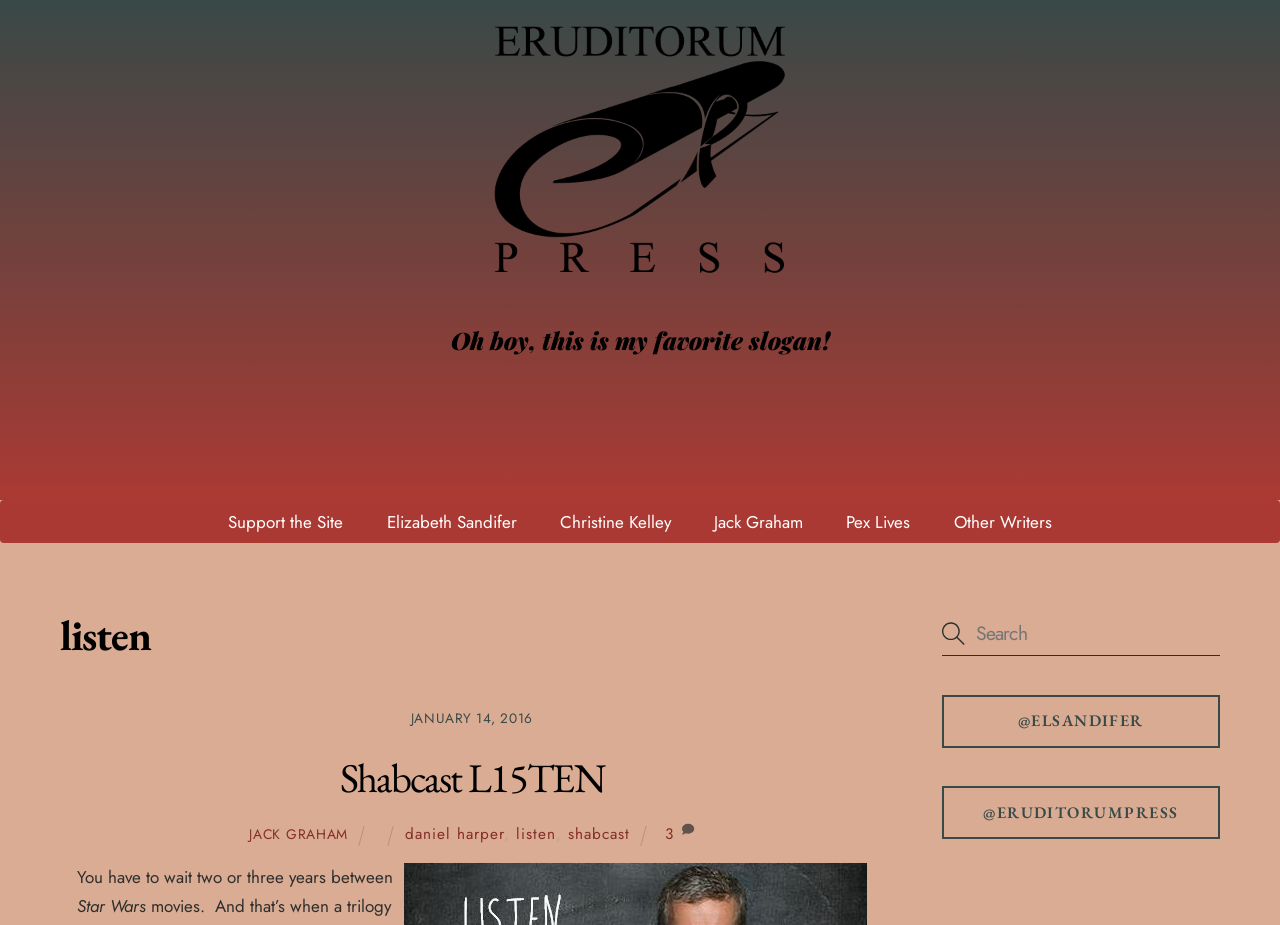Predict the bounding box of the UI element based on this description: "Christine Kelley".

[0.421, 0.541, 0.541, 0.587]